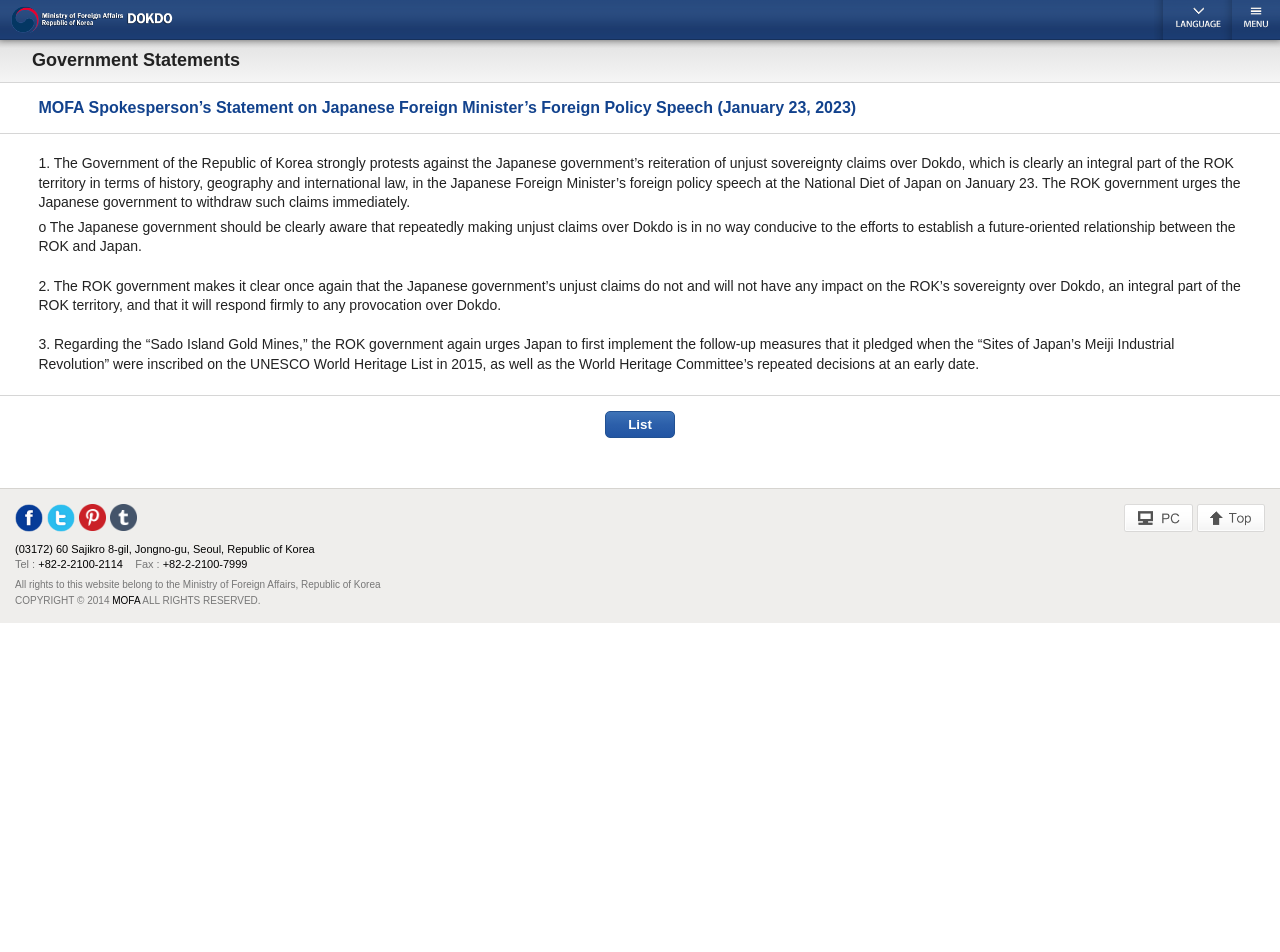What social media platforms are available for sharing?
Using the image as a reference, answer the question in detail.

The webpage provides links to share content on various social media platforms, including Facebook, Twitter, and Pinterest, as well as a 'Post to Tumblr' option, indicating that users can share content on these platforms.